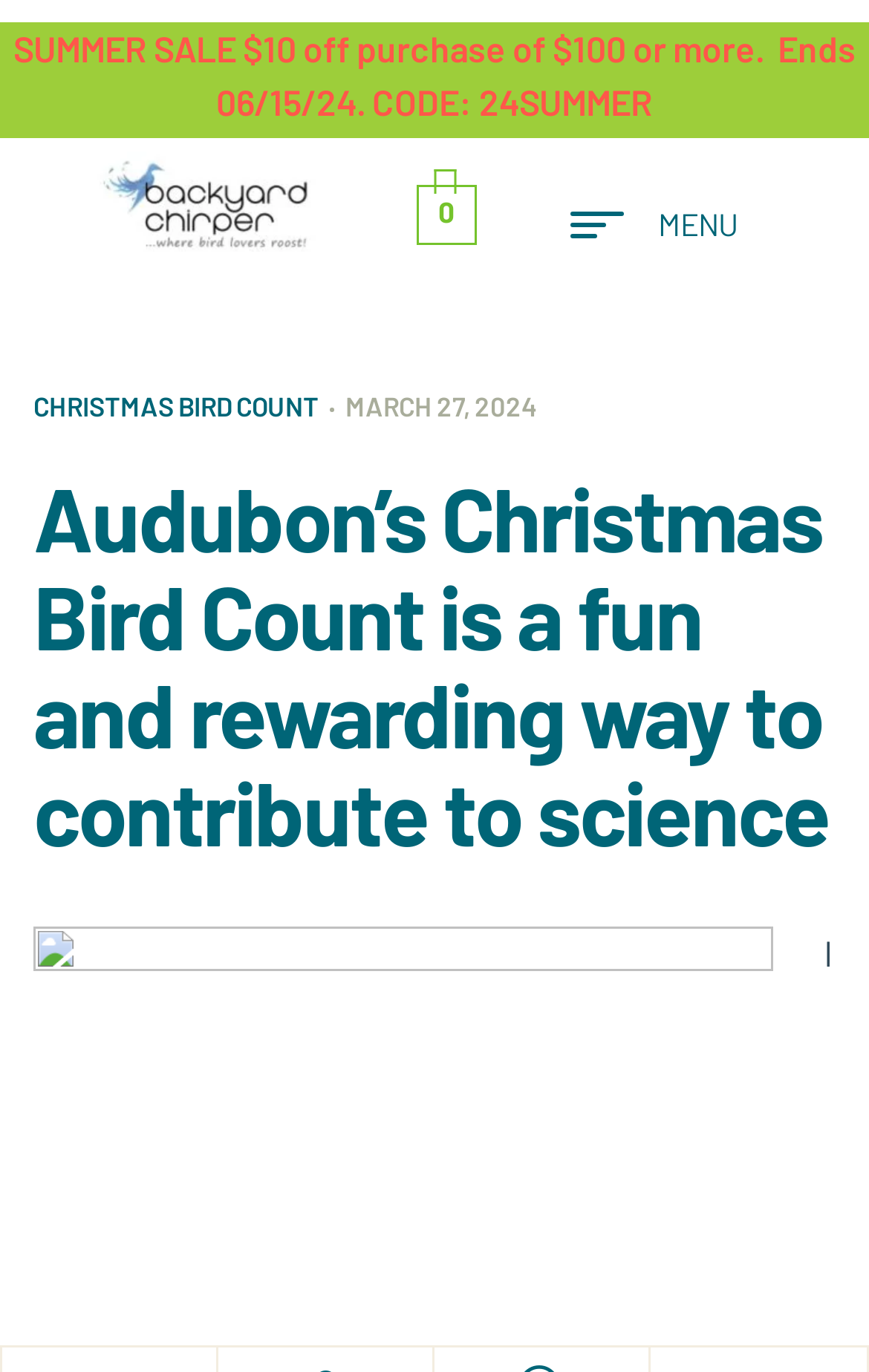What is the menu option on the top right?
Give a comprehensive and detailed explanation for the question.

I found the menu option by looking at the link element with the text 'MENU' at the top right of the webpage, which has a bounding box coordinate of [0.657, 0.146, 0.849, 0.18].